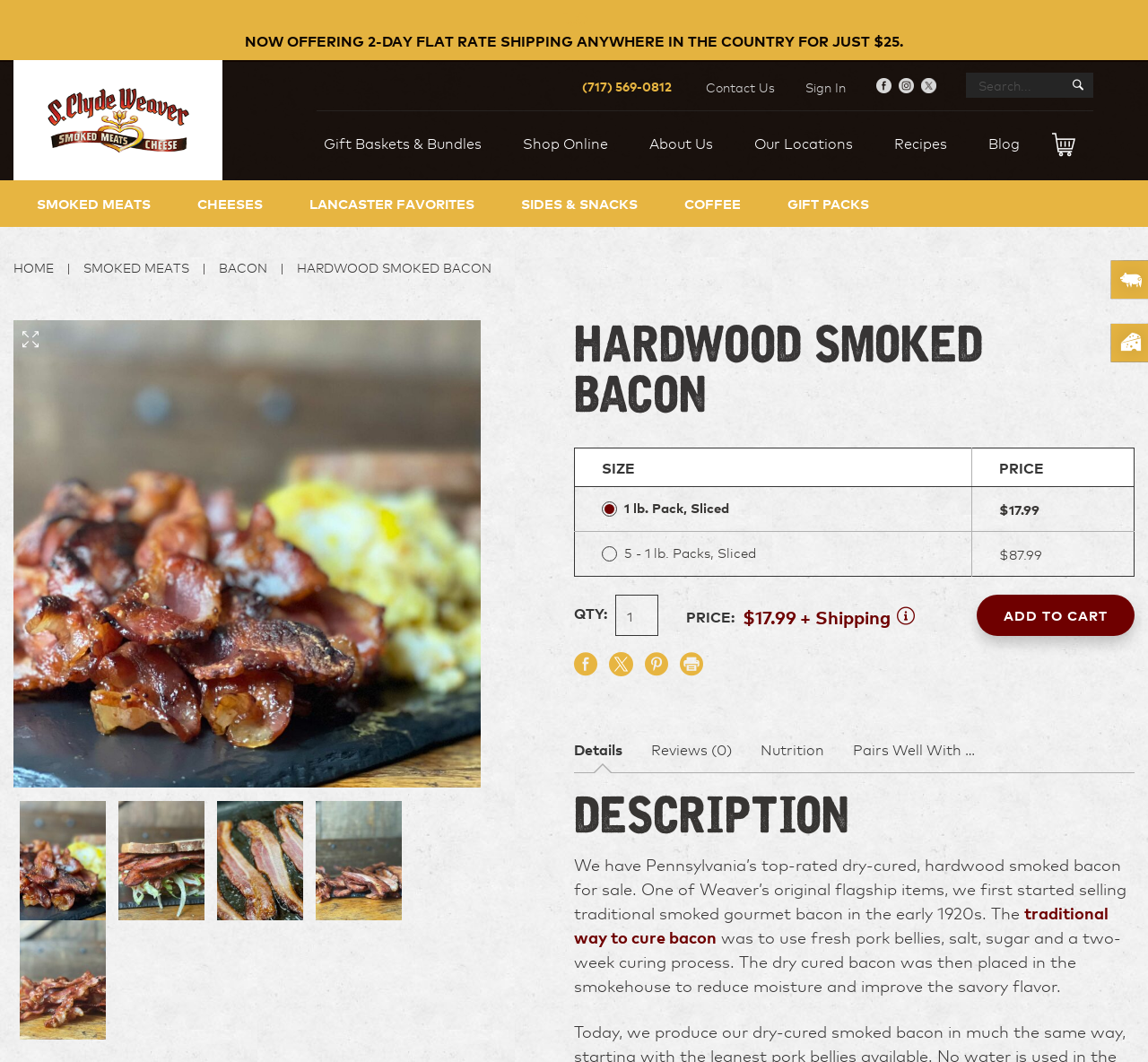What is the shipping cost for a 1 lb. pack of bacon?
From the image, respond with a single word or phrase.

$25